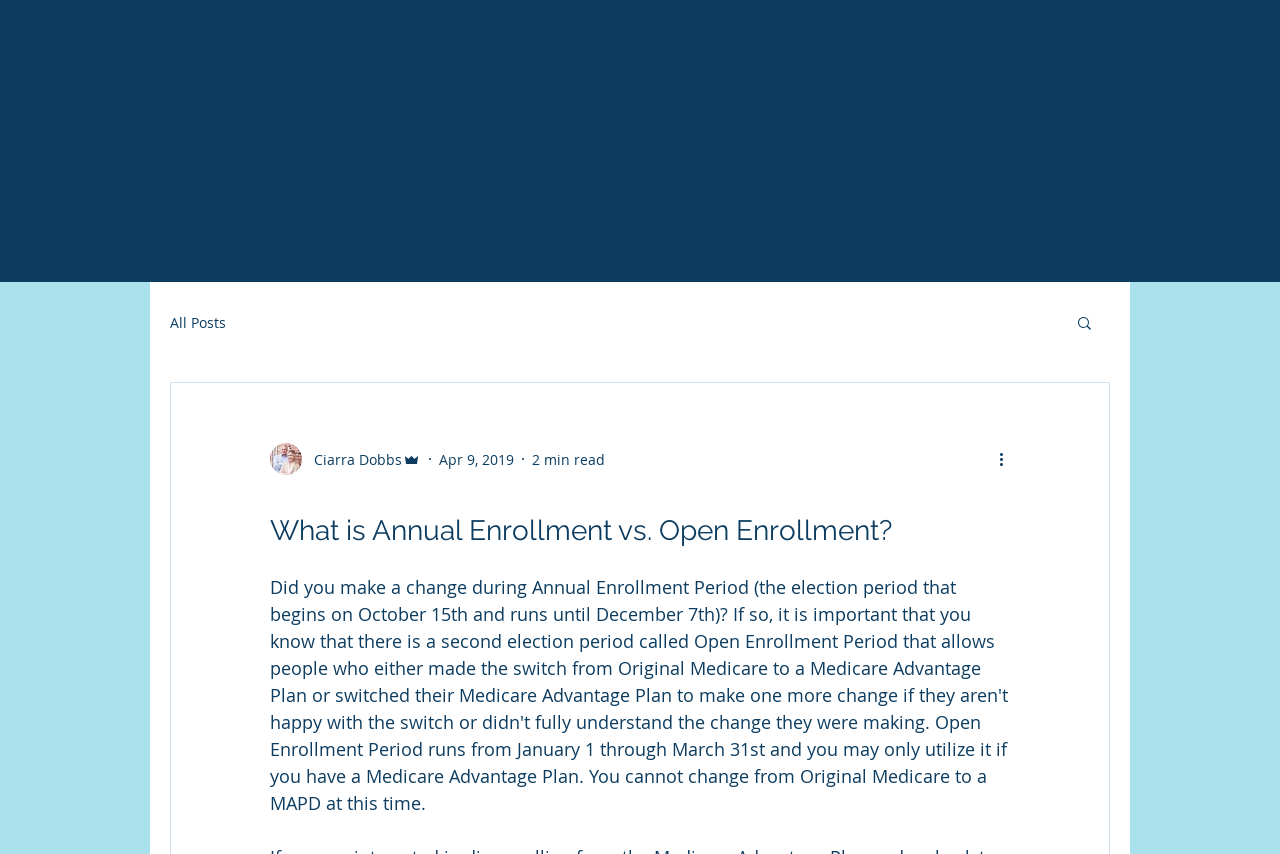Can you specify the bounding box coordinates for the region that should be clicked to fulfill this instruction: "Share the article".

None